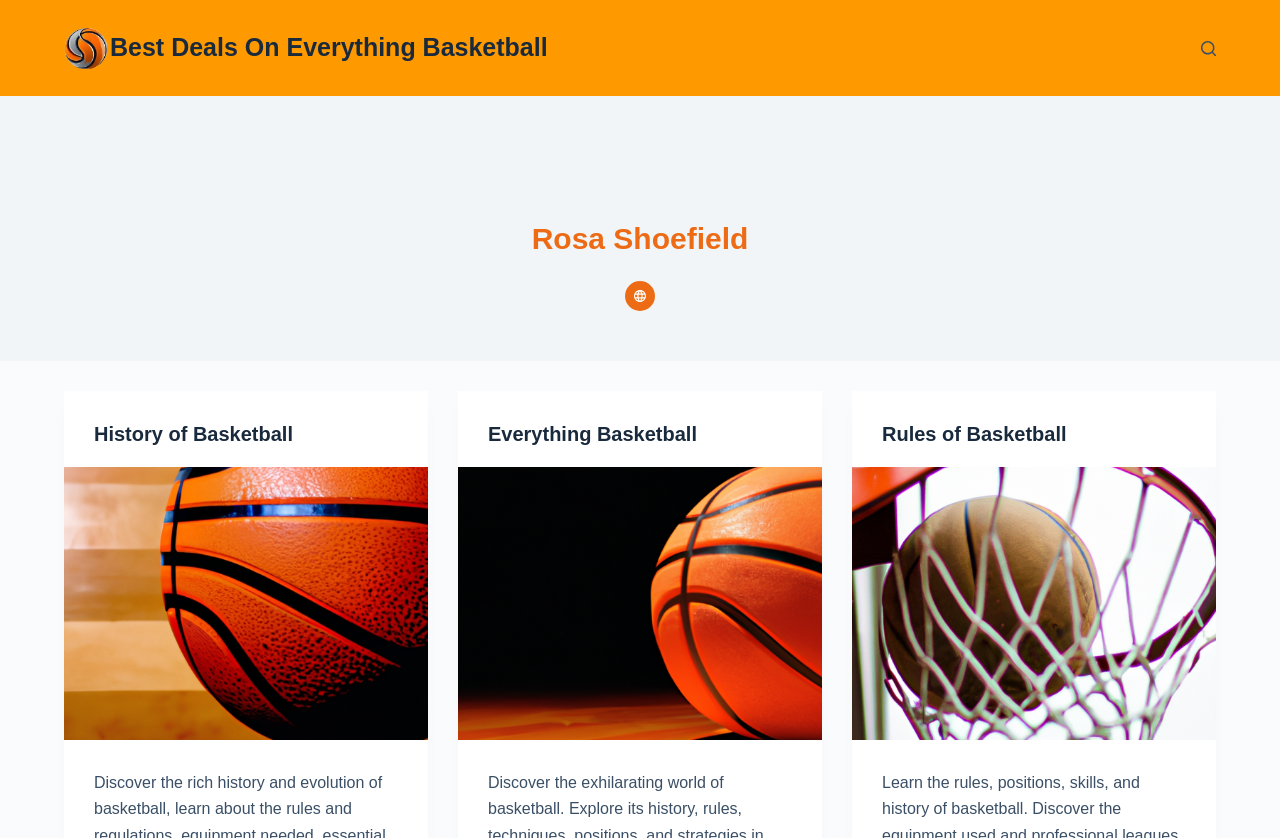Please identify the bounding box coordinates of the element that needs to be clicked to execute the following command: "Search for something". Provide the bounding box using four float numbers between 0 and 1, formatted as [left, top, right, bottom].

[0.938, 0.048, 0.95, 0.066]